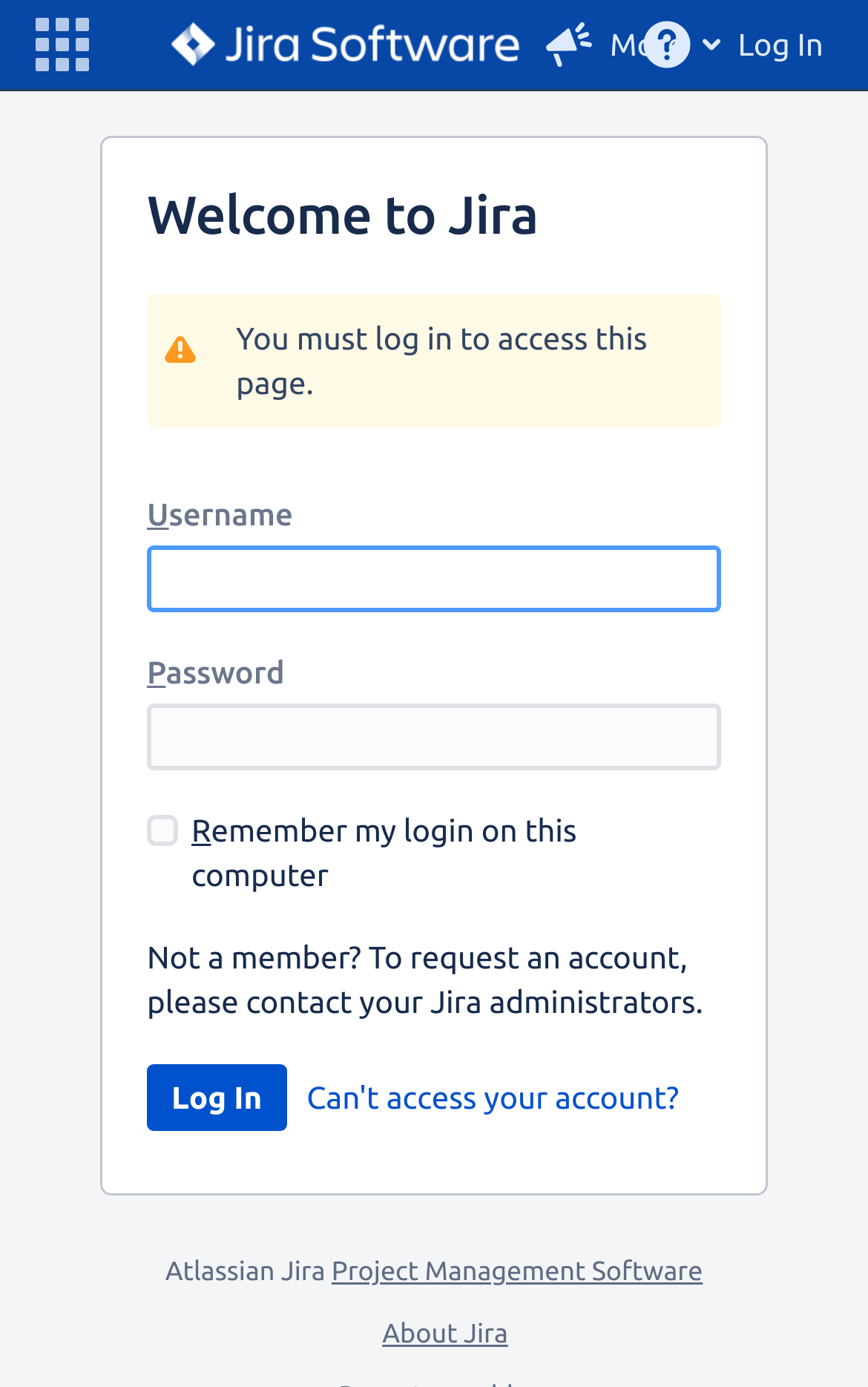Bounding box coordinates are specified in the format (top-left x, top-left y, bottom-right x, bottom-right y). All values are floating point numbers bounded between 0 and 1. Please provide the bounding box coordinate of the region this sentence describes: Home

None